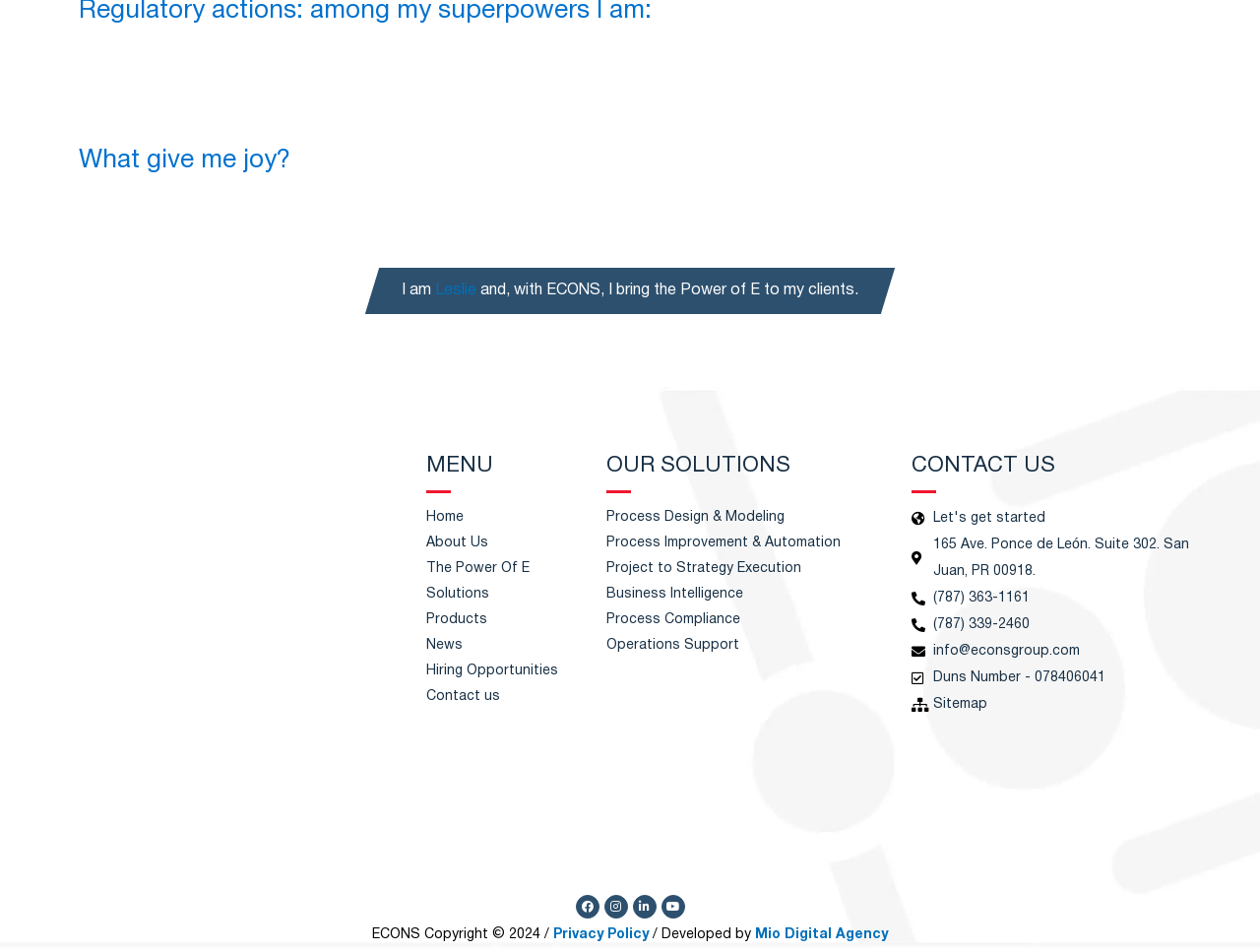Could you find the bounding box coordinates of the clickable area to complete this instruction: "Click on 'Home'"?

[0.338, 0.531, 0.466, 0.558]